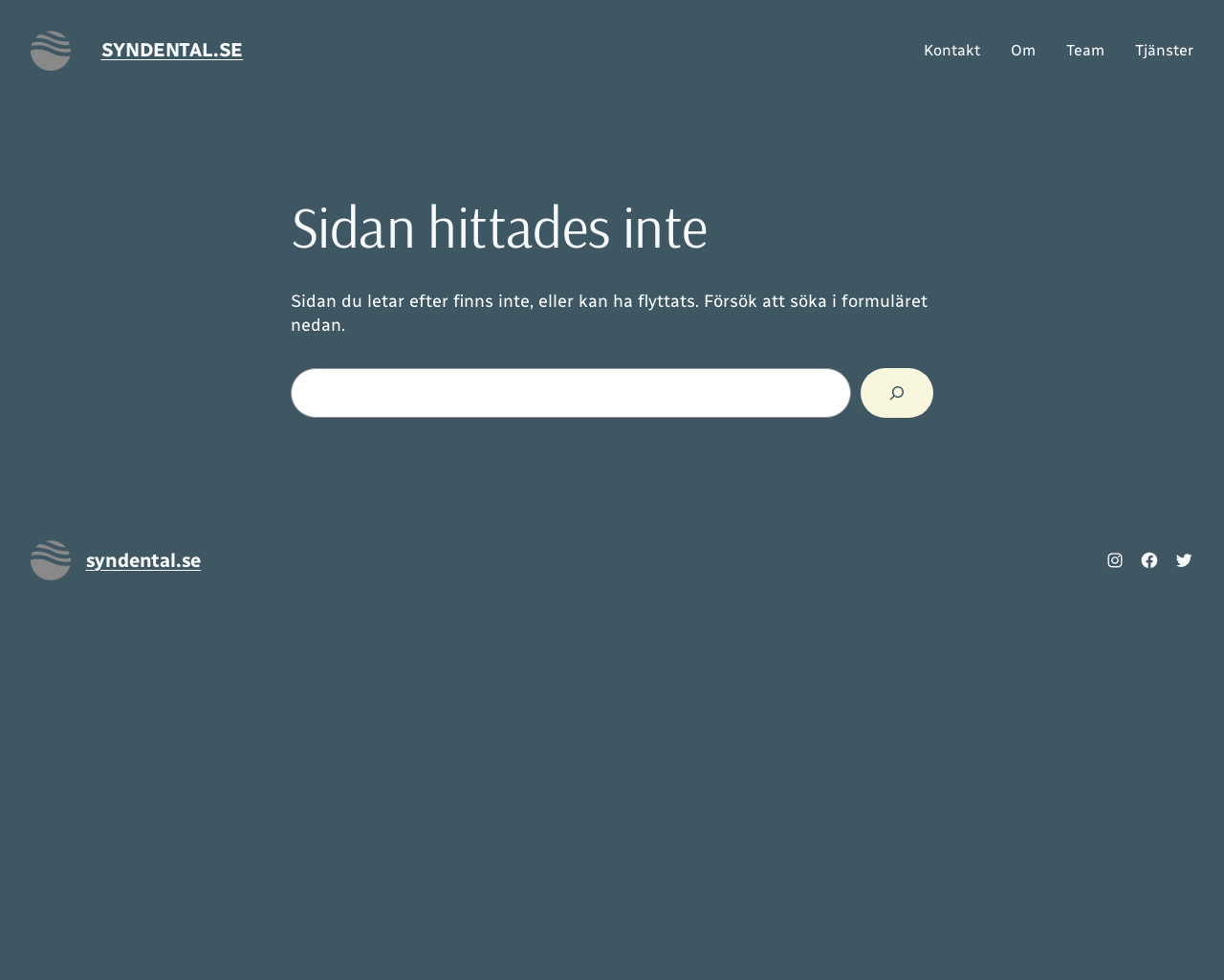Create a full and detailed caption for the entire webpage.

This webpage appears to be an error page, as indicated by the heading "Sidan hittades inte" which translates to "Page not found". The page has a logo of "syndental.se" at the top left corner, which is also a link. Below the logo, there is a main heading "SYNDENTAL.SE" which is also a link.

On the top right corner, there is a navigation menu with four links: "Kontakt", "Om", "Team", and "Tjänster". 

The main content of the page is a message informing the user that the page they are looking for does not exist or has been moved, and suggests using the search form below. The search form consists of a text box and a button with a magnifying glass icon. 

At the bottom of the page, there is a footer section with a smaller version of the "syndental.se" logo, which is also a link. Next to the logo, there is a heading "syndental.se" which is also a link. On the right side of the footer, there are three social media links: "Instagram", "Facebook", and "Twitter".